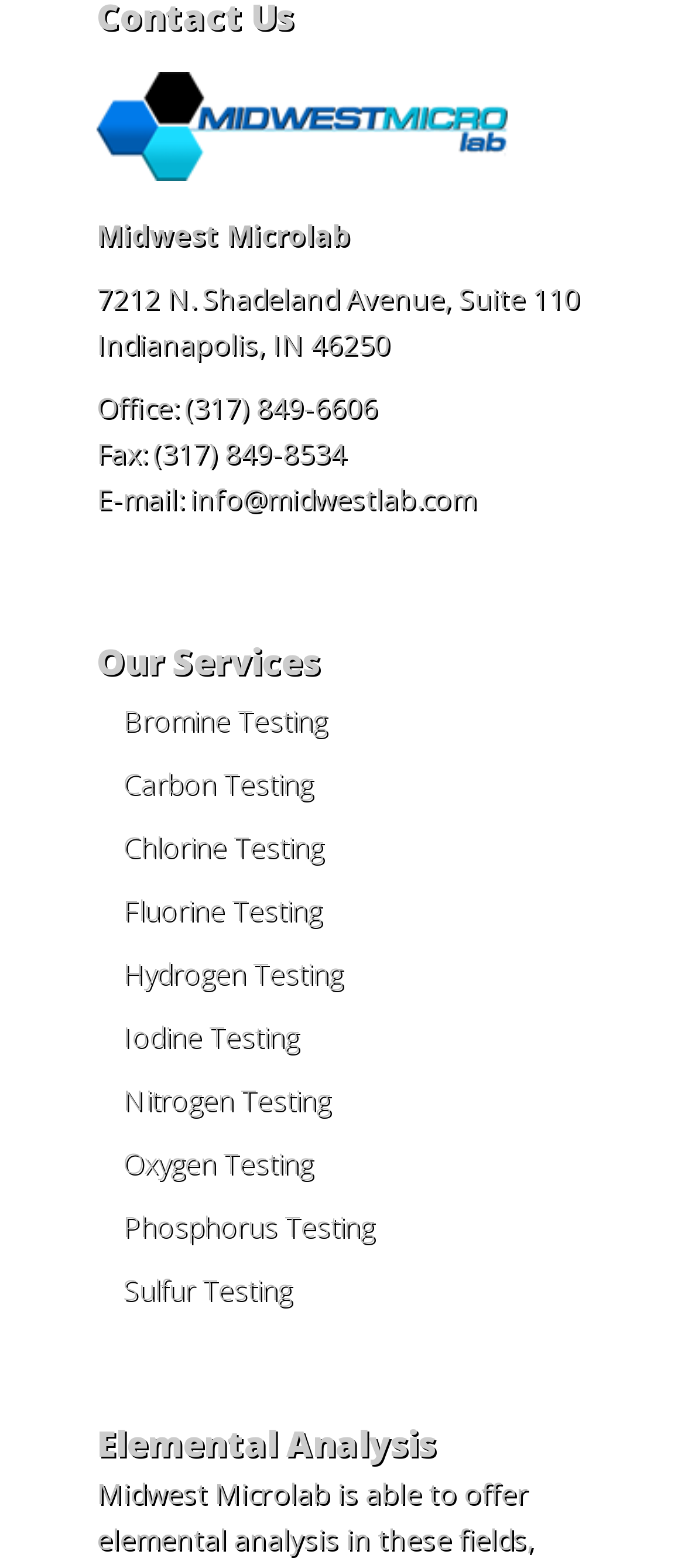Can you provide the bounding box coordinates for the element that should be clicked to implement the instruction: "Explore the list of finance books"?

None